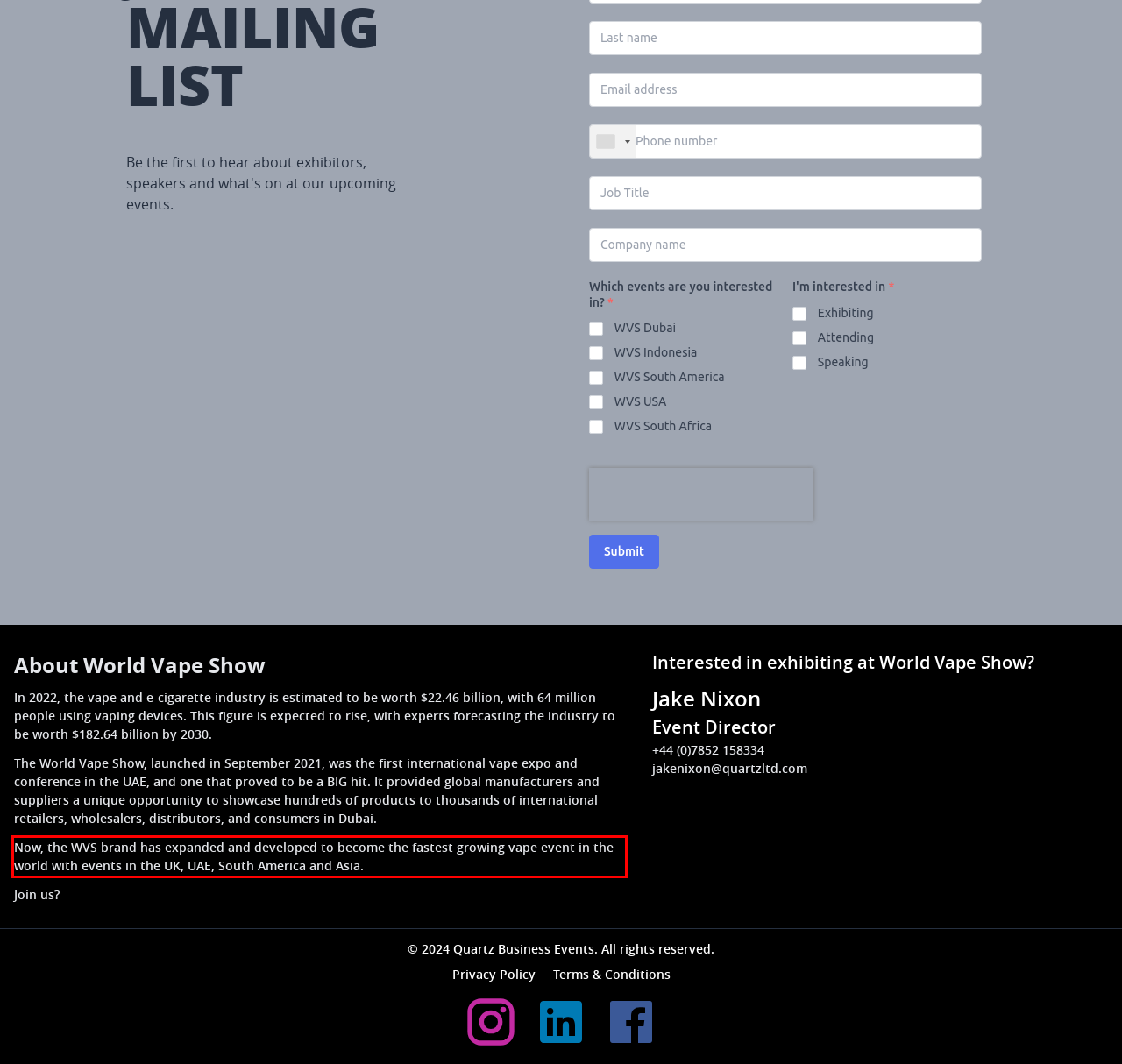Please extract the text content from the UI element enclosed by the red rectangle in the screenshot.

Now, the WVS brand has expanded and developed to become the fastest growing vape event in the world with events in the UK, UAE, South America and Asia.